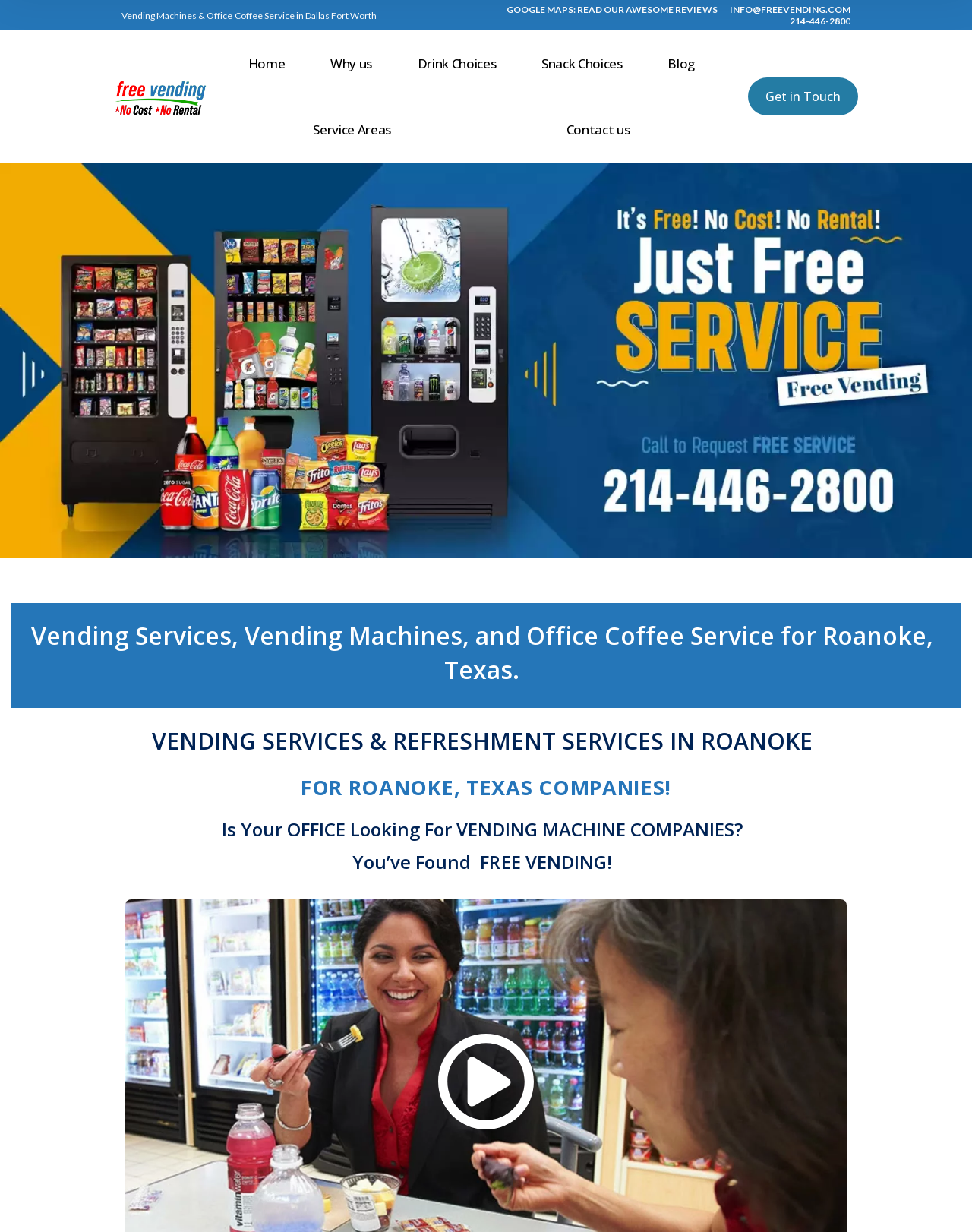Answer the question with a brief word or phrase:
What areas does the company serve?

Roanoke, Texas